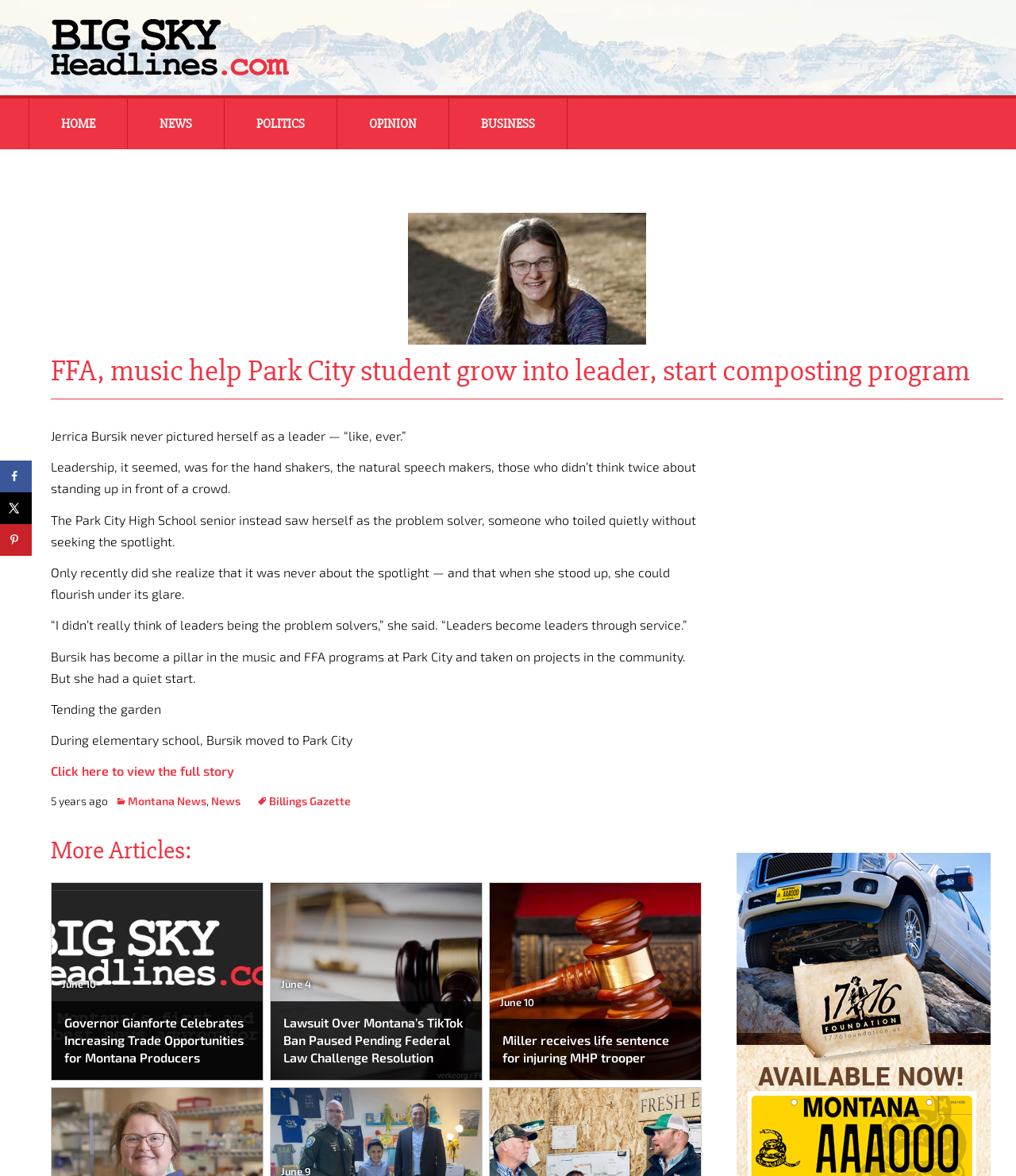Identify the bounding box coordinates of the clickable region to carry out the given instruction: "Share on Facebook".

[0.0, 0.392, 0.031, 0.419]